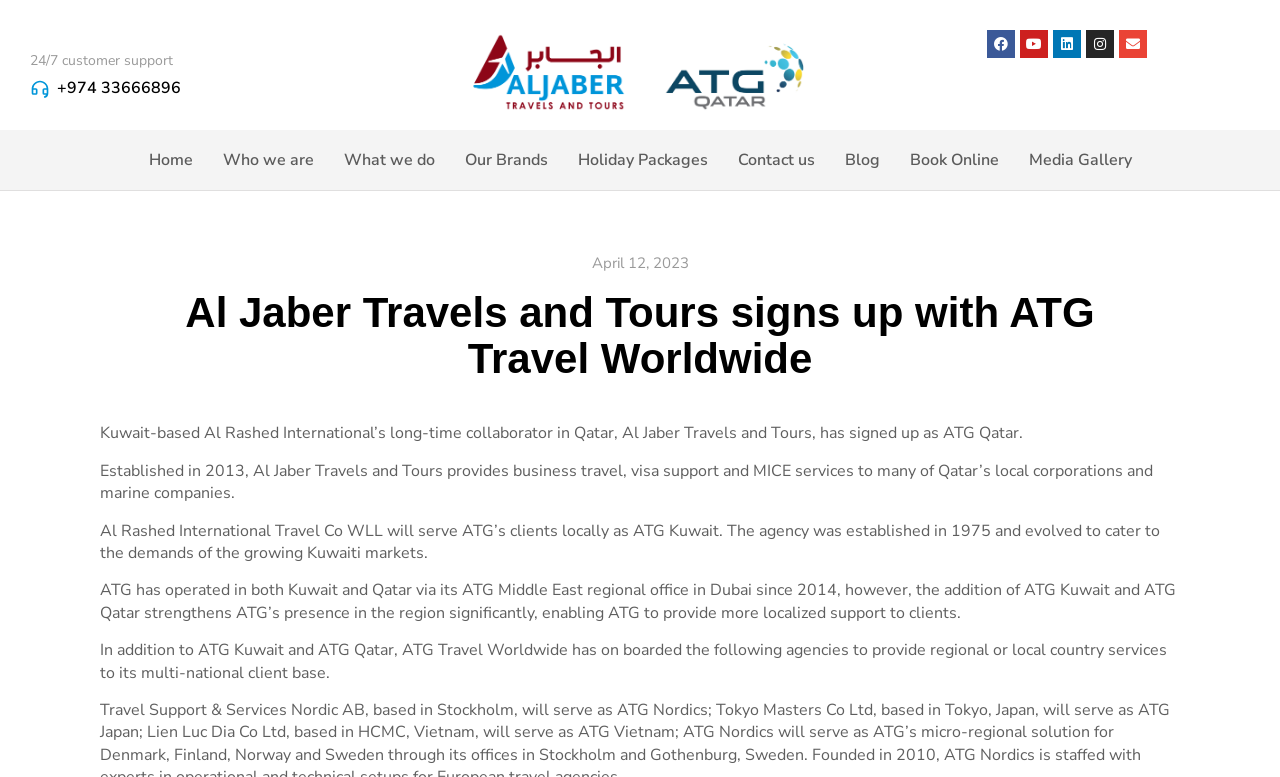Respond to the following question using a concise word or phrase: 
What is the year Al Jaber Travels and Tours was established?

2013